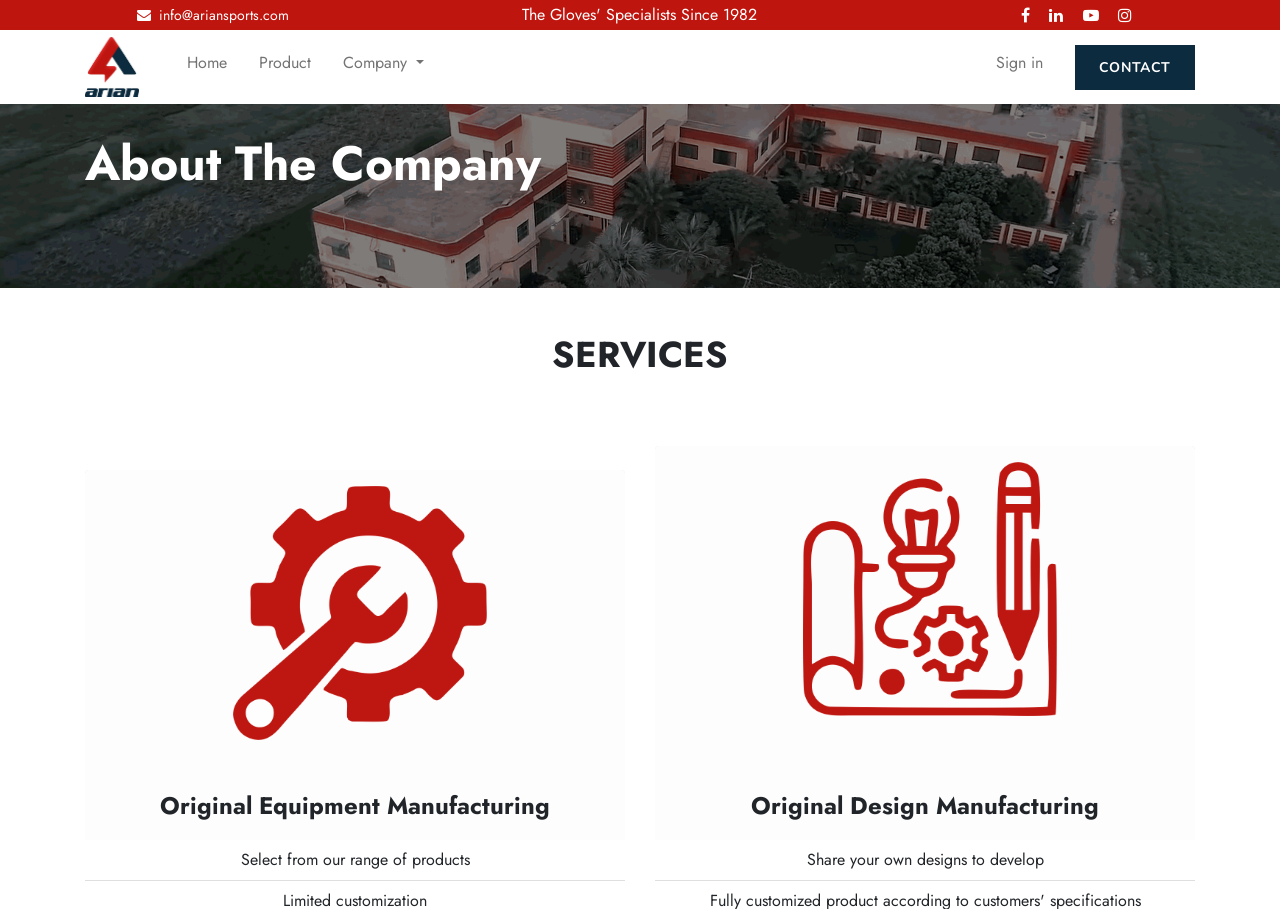How many social media links are present?
Based on the screenshot, give a detailed explanation to answer the question.

There are four social media links present at the top right corner of the webpage, represented by icons. They are Facebook, Twitter, LinkedIn, and Instagram.